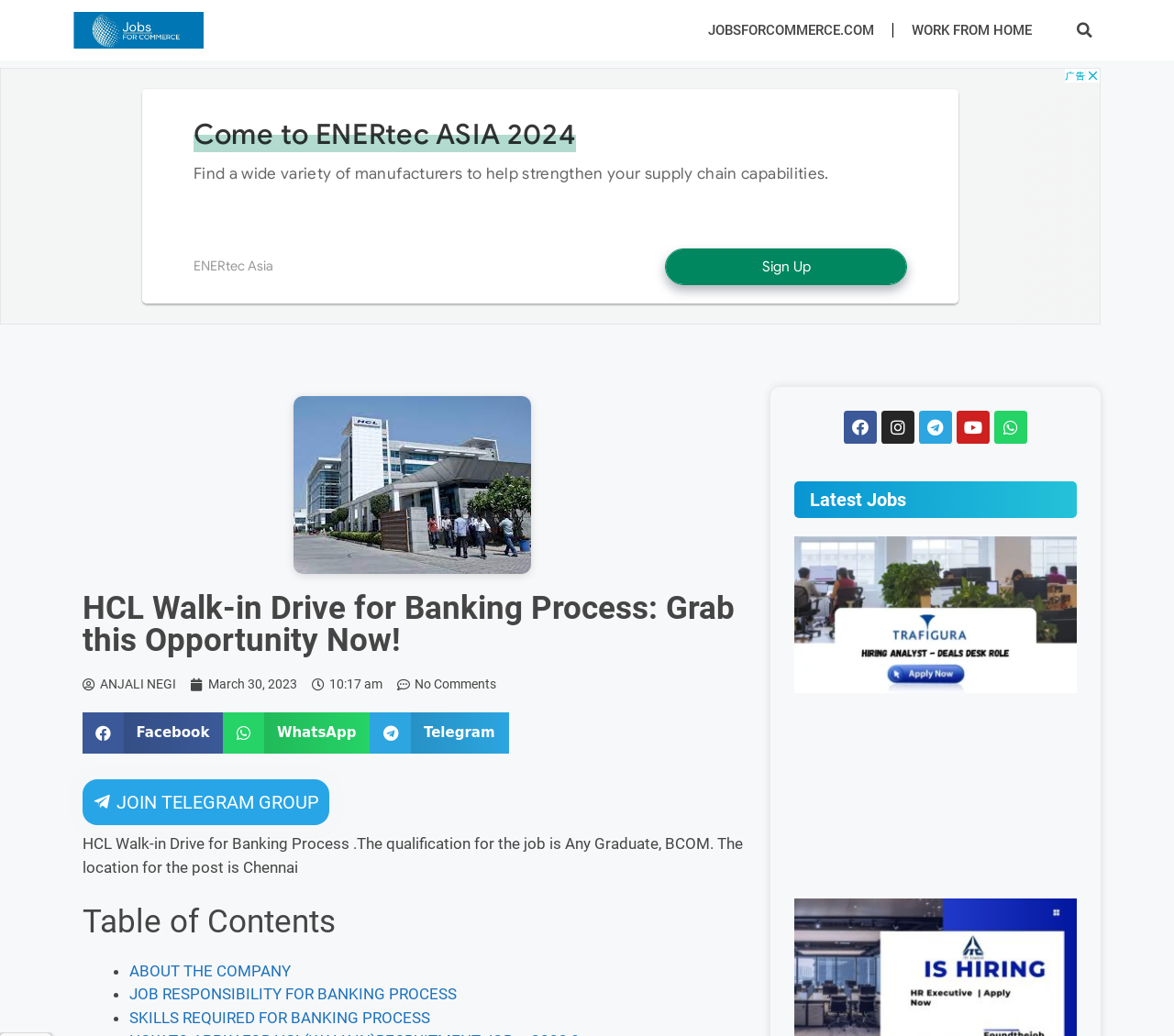What is the author of the post?
Give a comprehensive and detailed explanation for the question.

The author of the post can be found in the link element 'ANJALI NEGI' which is located at [0.07, 0.651, 0.15, 0.67].